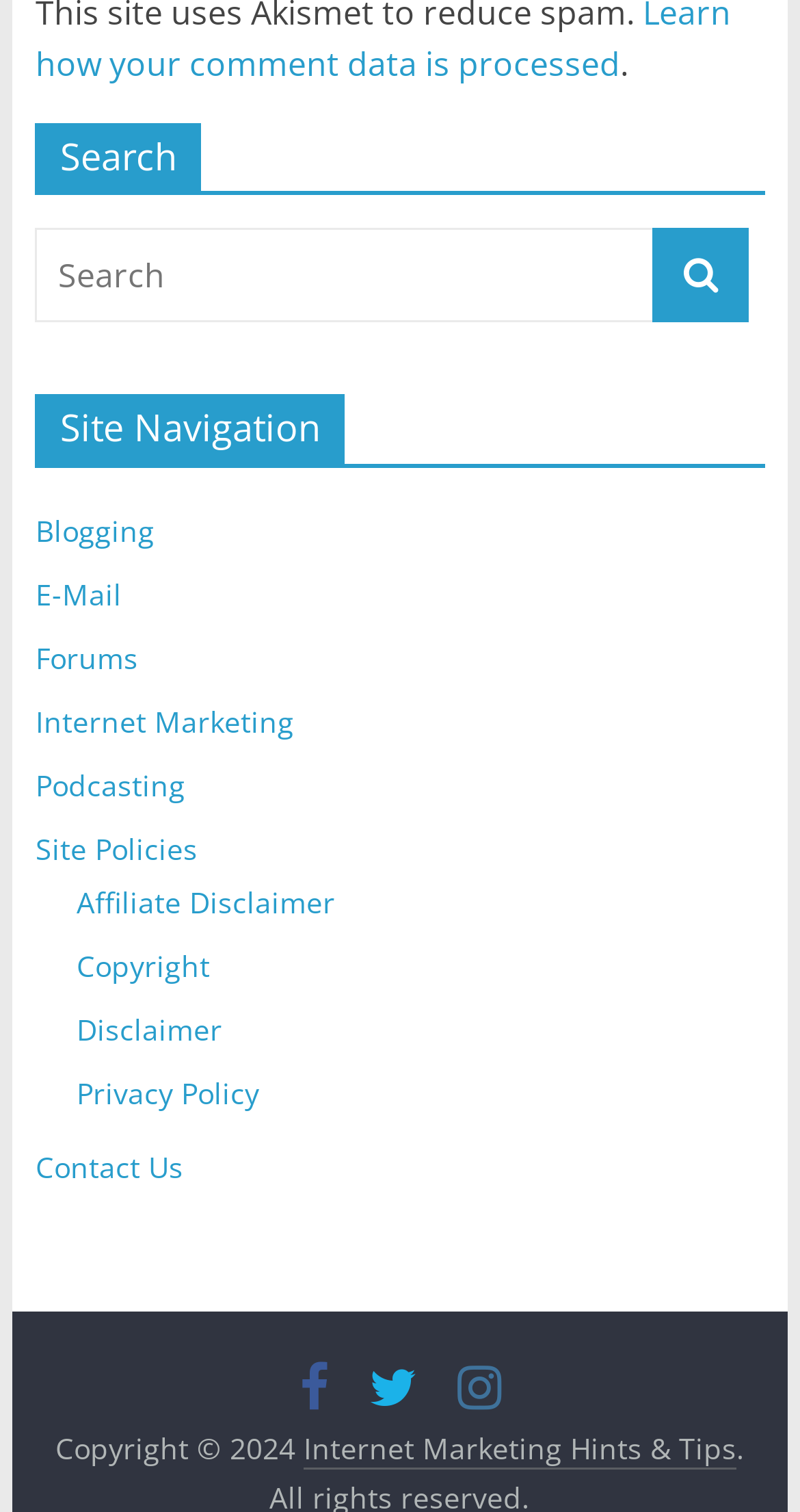What social media platforms are linked?
Refer to the image and offer an in-depth and detailed answer to the question.

The three links at the bottom of the page with icons , , and  suggest that the site is linked to three social media platforms, although the specific platforms are not explicitly mentioned.